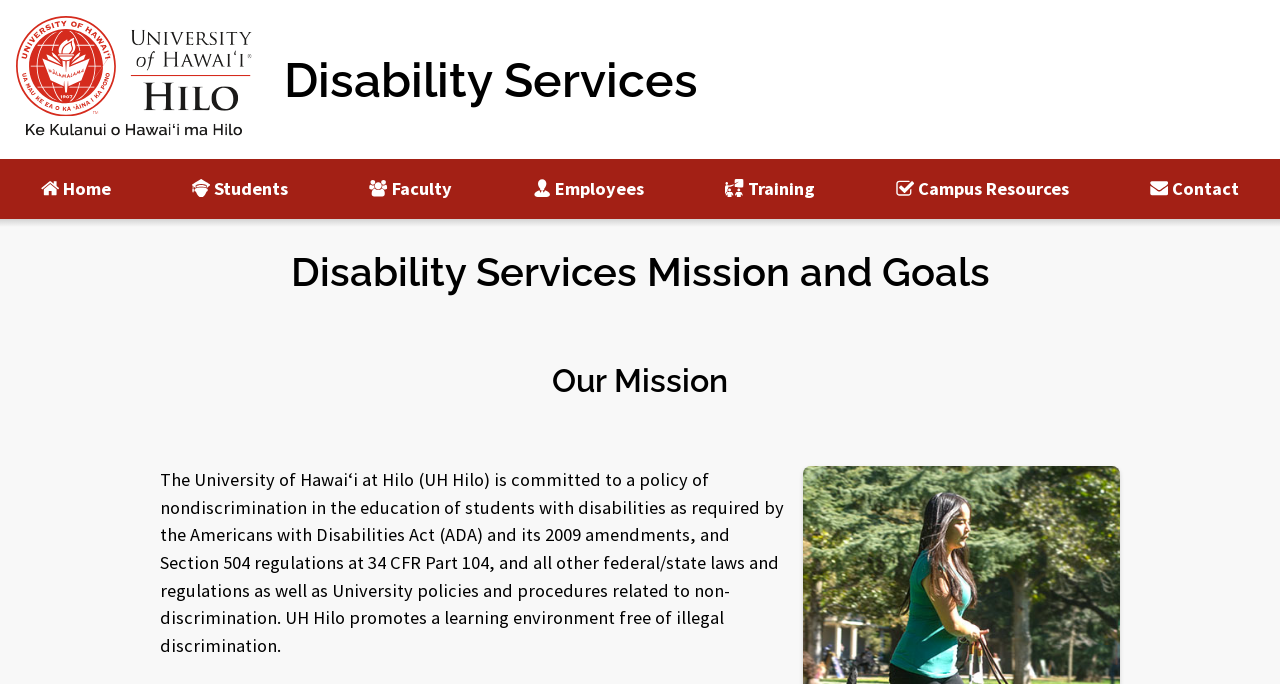Could you indicate the bounding box coordinates of the region to click in order to complete this instruction: "contact Disability Services".

[0.886, 0.233, 0.981, 0.32]